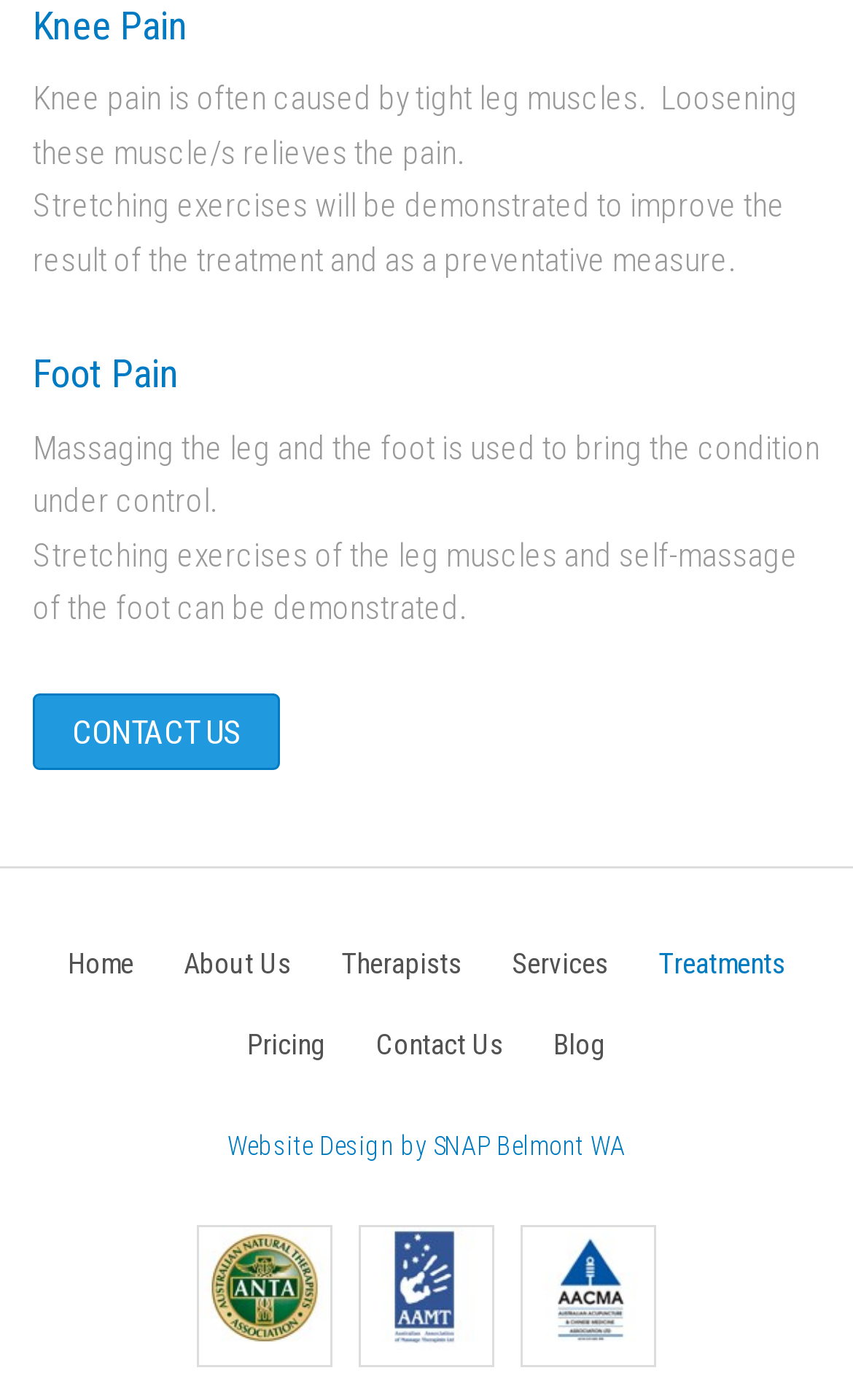Using details from the image, please answer the following question comprehensively:
What is the last link in the tablist?

The last link in the tablist is 'Website Design by SNAP Belmont WA', which is likely a credit to the website designer.